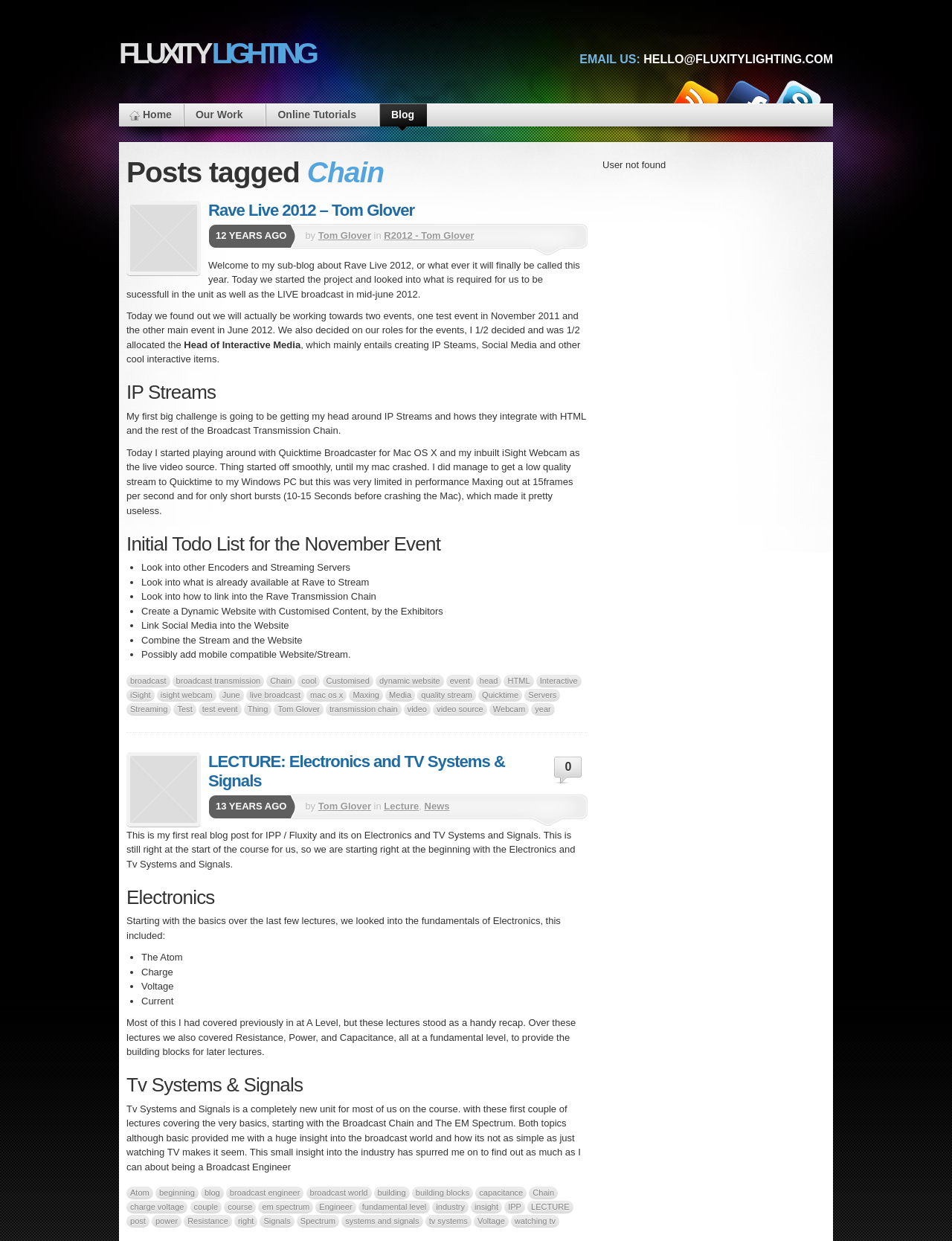What is the source of the live video in the project?
Using the information from the image, answer the question thoroughly.

The webpage mentions that the author started playing around with Quicktime Broadcaster for Mac OS X and used their inbuilt iSight Webcam as the live video source.